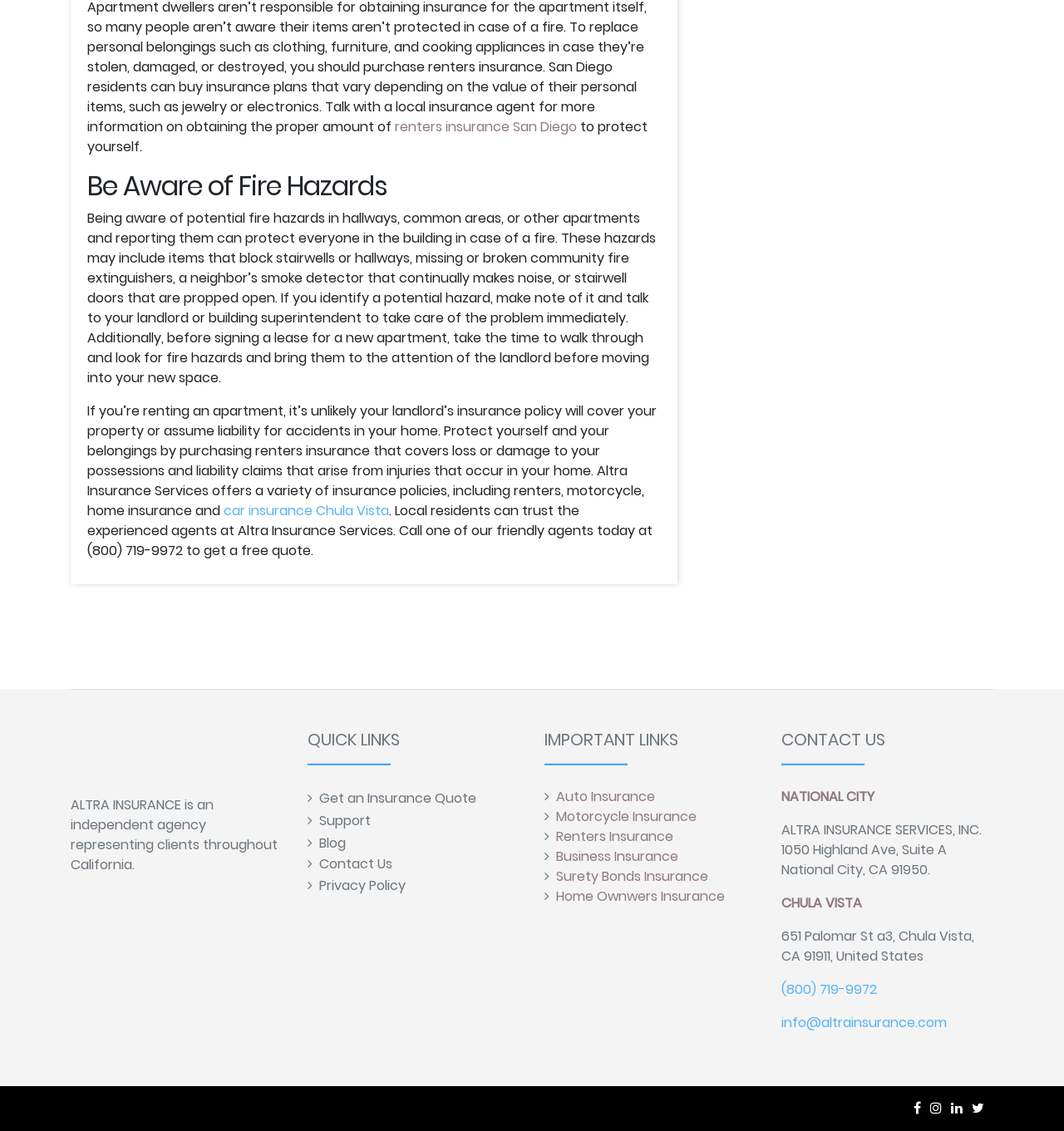Can you give a comprehensive explanation to the question given the content of the image?
What type of insurance is mentioned as not covering a renter's property or liability?

The text states that a landlord's insurance policy is unlikely to cover a renter's property or assume liability for accidents in their home. This is why renters are advised to purchase their own insurance policy.